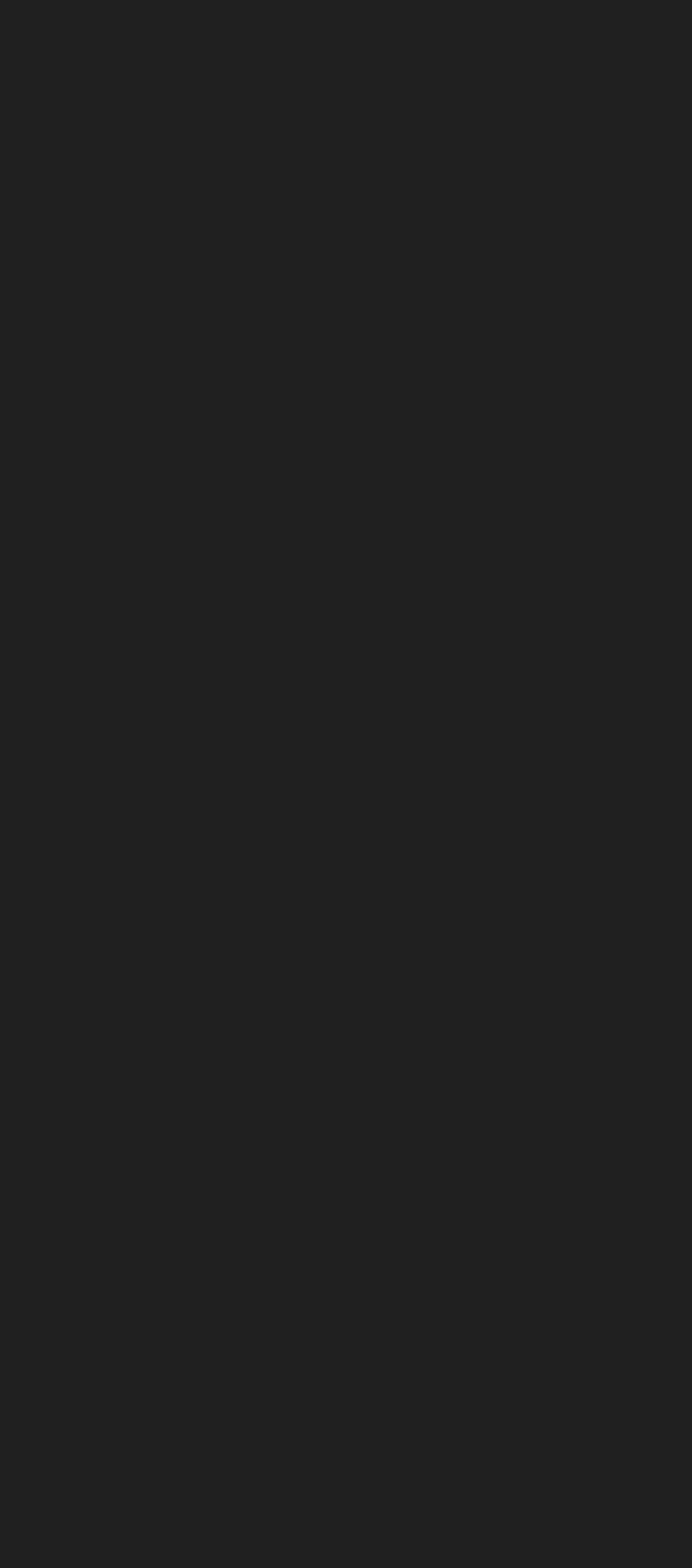In which category is the third topic listed?
Provide an in-depth and detailed explanation in response to the question.

I examined the third gridcell element and found the link element with the text 'Miniature Painting & Modeling', which is the category of the third topic.